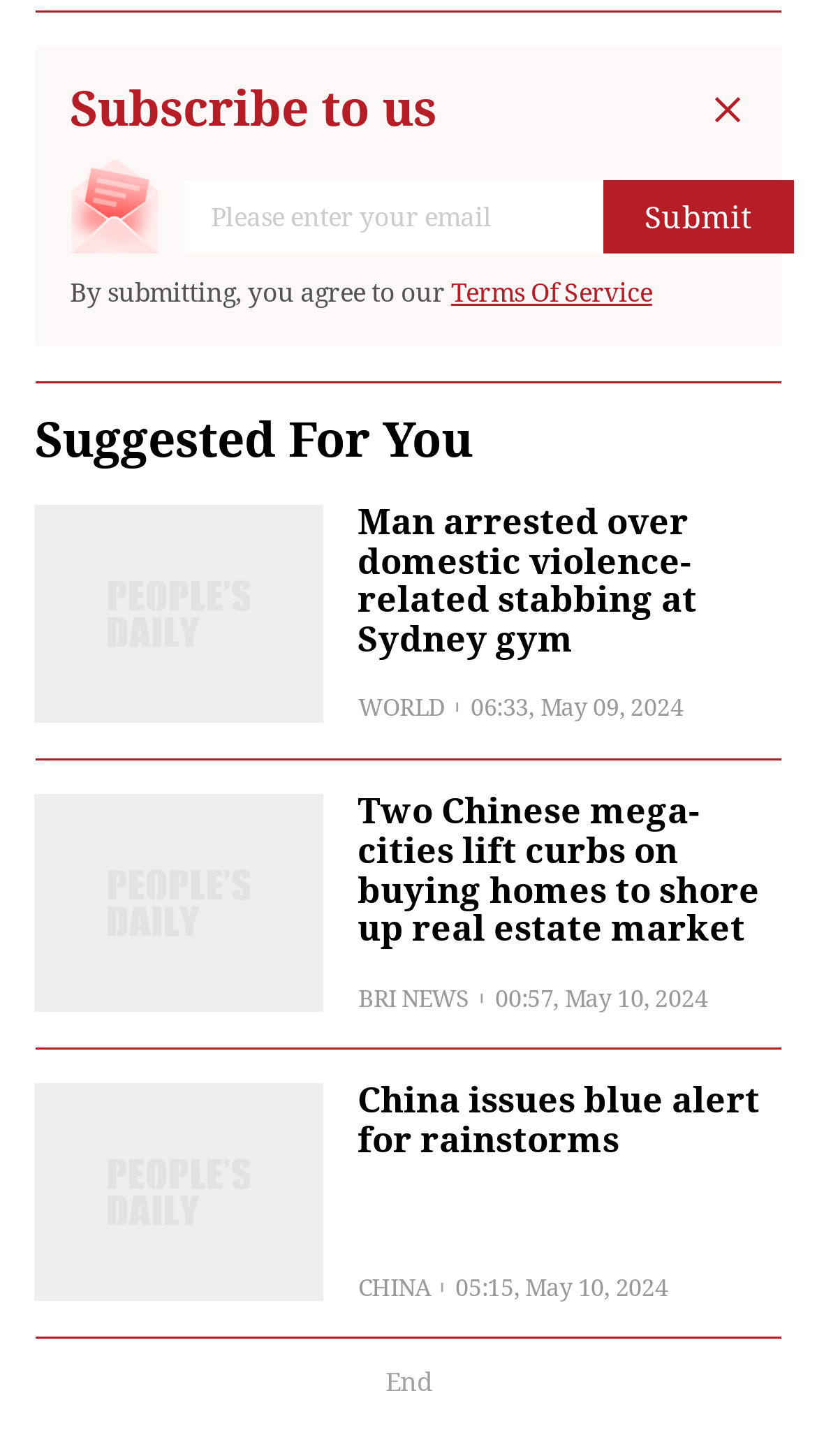Locate the UI element described as follows: "Terms Of Service". Return the bounding box coordinates as four float numbers between 0 and 1 in the order [left, top, right, bottom].

[0.552, 0.19, 0.798, 0.211]